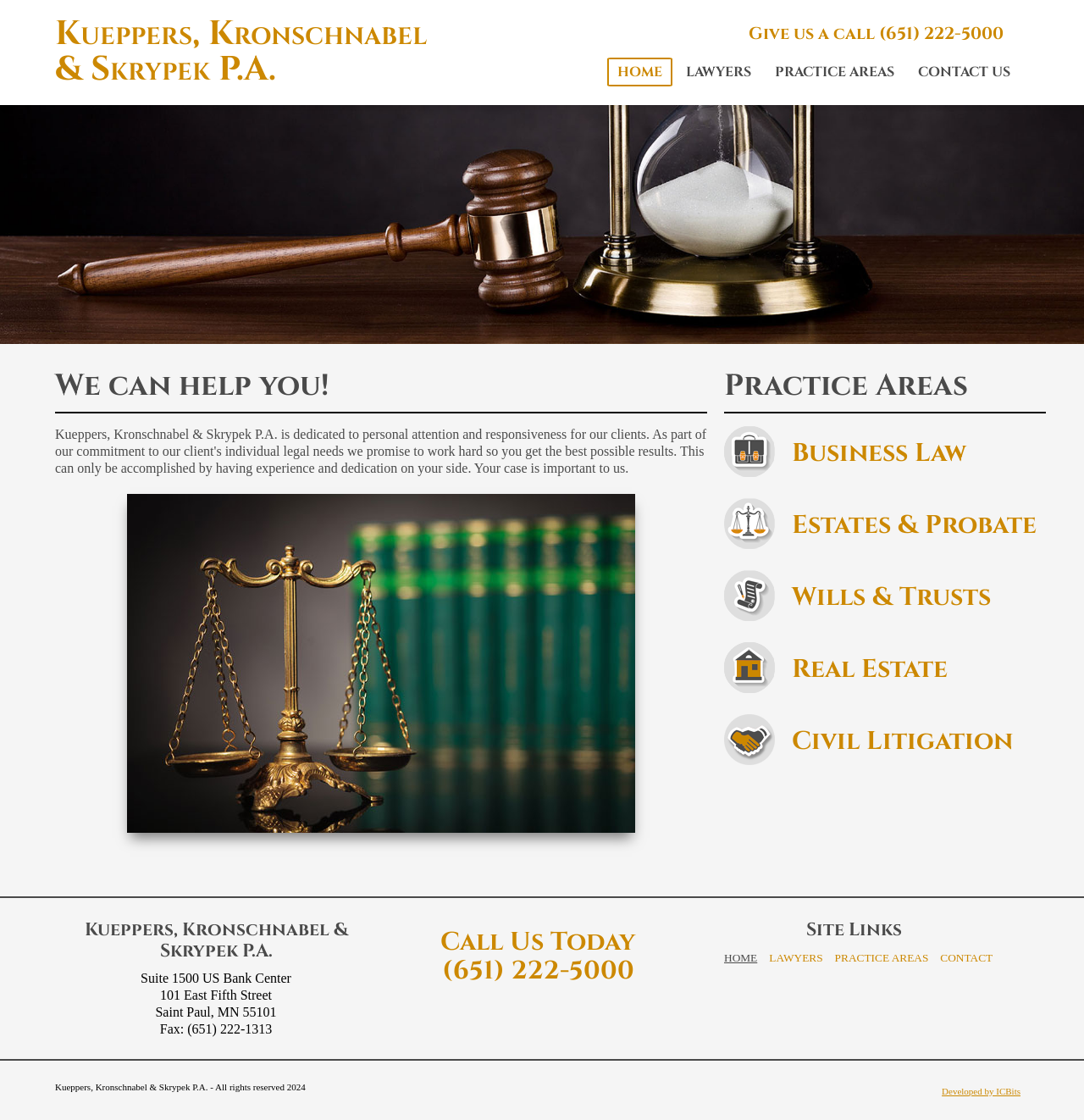What is the fax number of the law firm?
Respond to the question with a well-detailed and thorough answer.

I found the fax number by looking at the static text 'Fax: (651) 222-1313' which is located at the bottom of the webpage.